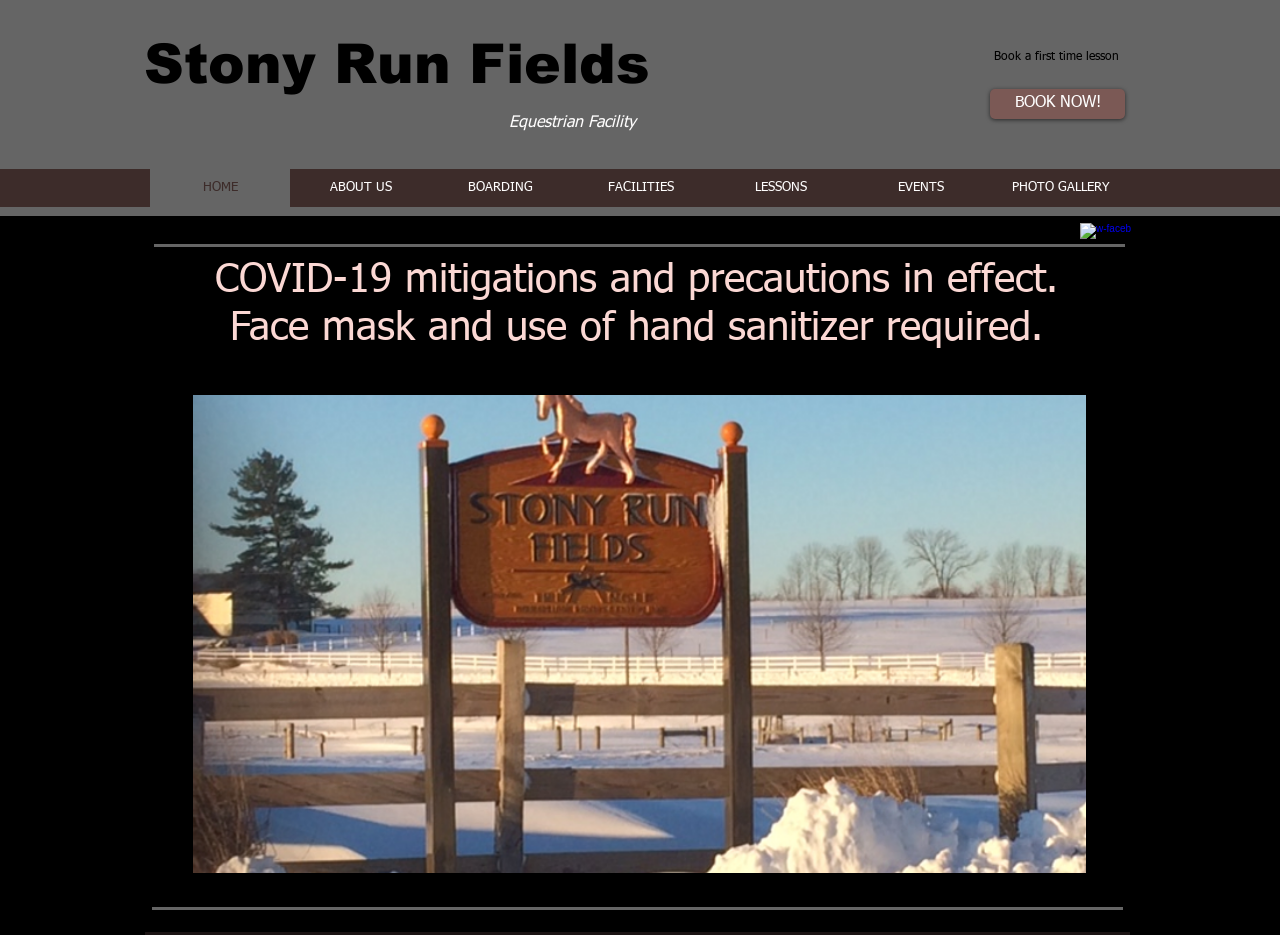Identify the bounding box of the UI component described as: "FACILITIES".

[0.445, 0.181, 0.555, 0.222]